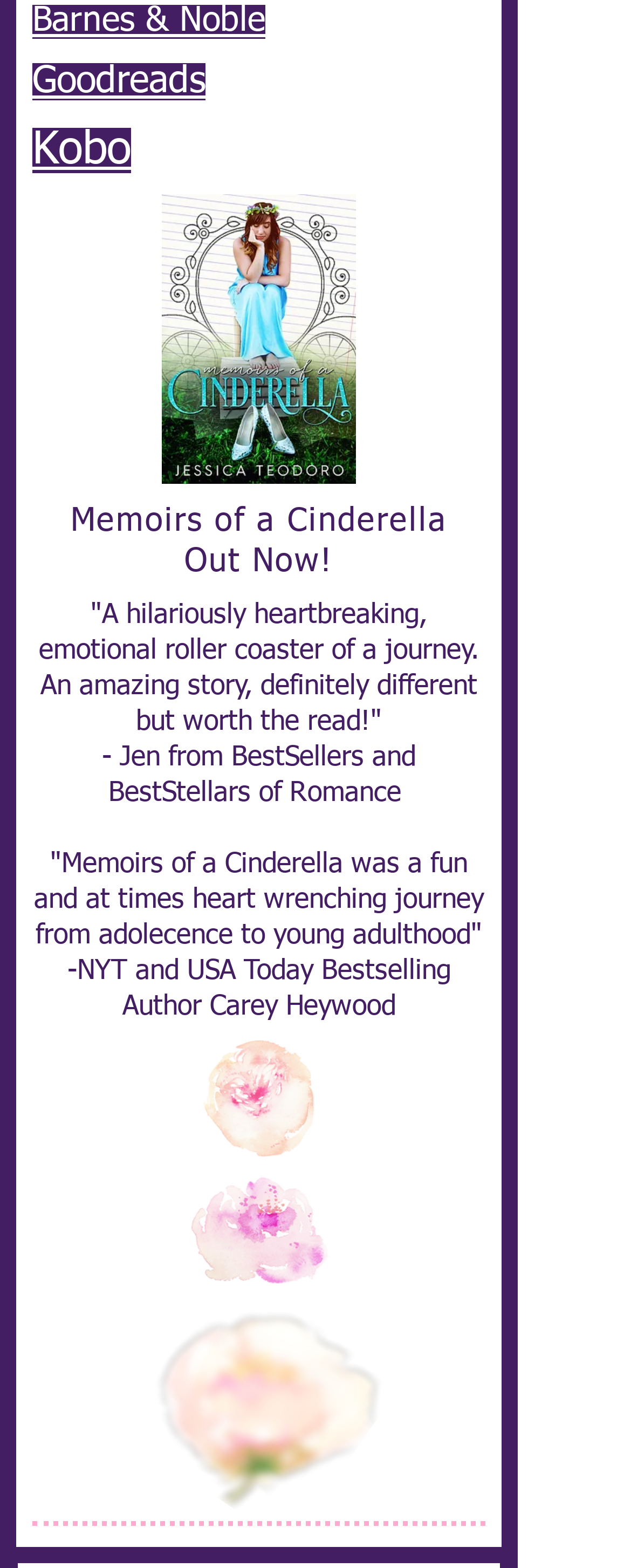Provide the bounding box for the UI element matching this description: "Goodreads".

[0.051, 0.037, 0.326, 0.066]